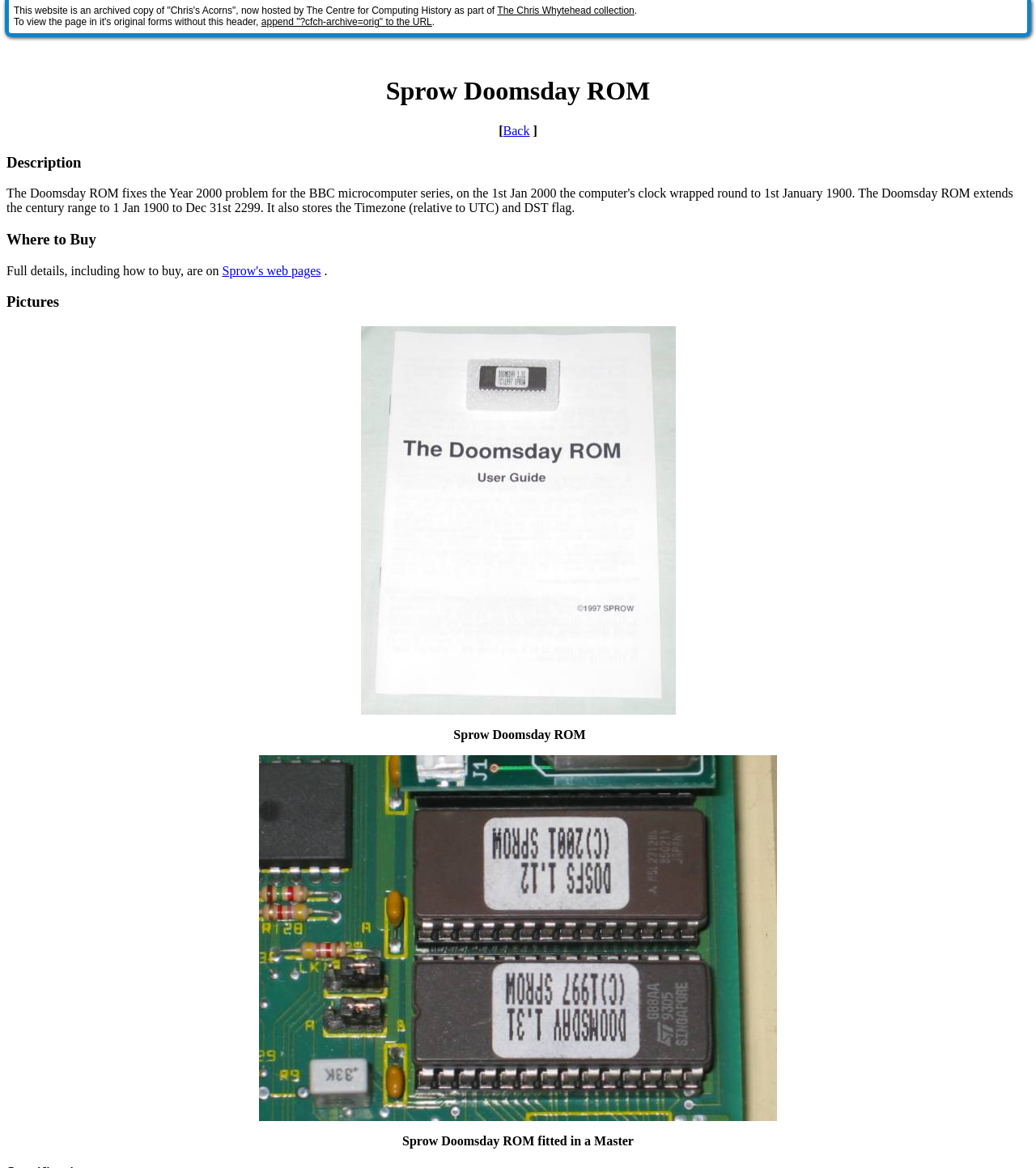Using the element description: "The Chris Whytehead collection", determine the bounding box coordinates for the specified UI element. The coordinates should be four float numbers between 0 and 1, [left, top, right, bottom].

[0.48, 0.004, 0.612, 0.014]